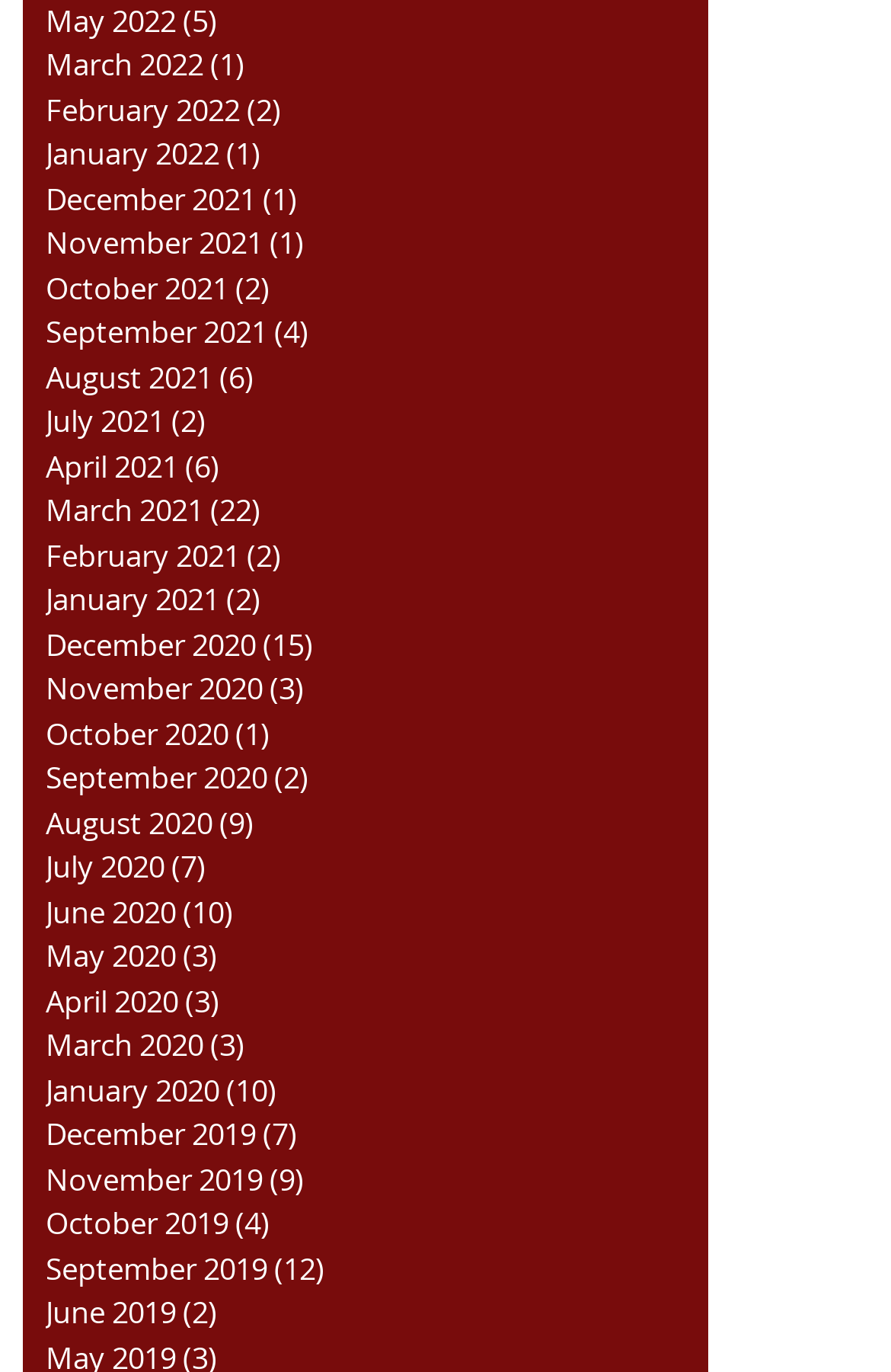Provide your answer in one word or a succinct phrase for the question: 
What is the month with the most posts?

March 2021